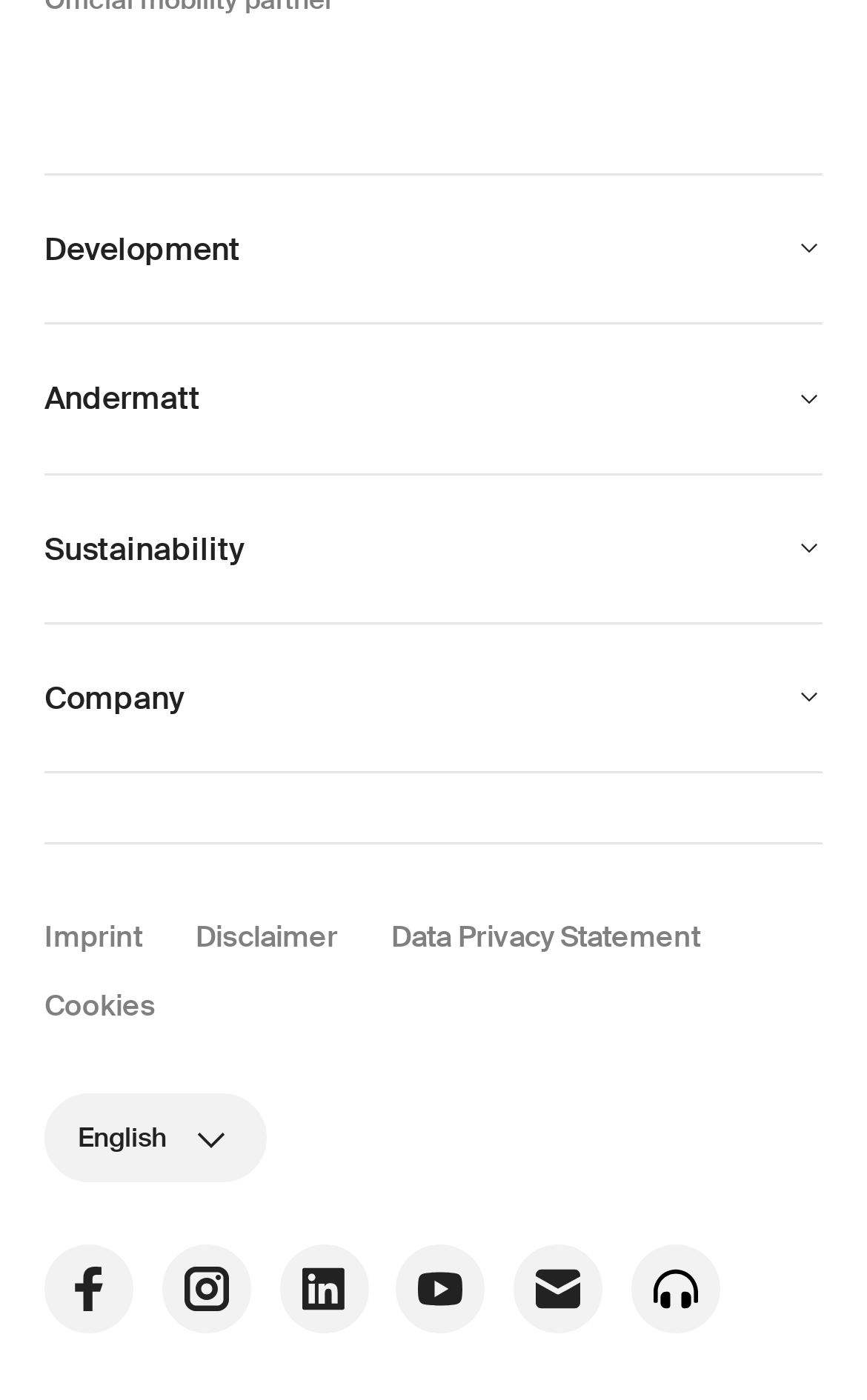What is the last link on the webpage?
Refer to the screenshot and answer in one word or phrase.

Podcast